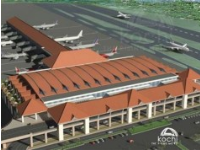Explain the image with as much detail as possible.

The image showcases a modern architectural rendering of the Kochi Airport terminal, which is characterized by its distinct terracotta roofing and spacious layout. This design reflects a blend of contemporary style with traditional elements, evident in the use of local materials. The terminal is set against a backdrop of multiple aircraft parked on the tarmac, illustrating the airport's bustling activity and significance in regional air travel. This project aligns with the recent announcement regarding the expansion and development of airport infrastructure in Kerala, emphasizing the state’s growing commitment to enhancing connectivity and improving its transportation networks.